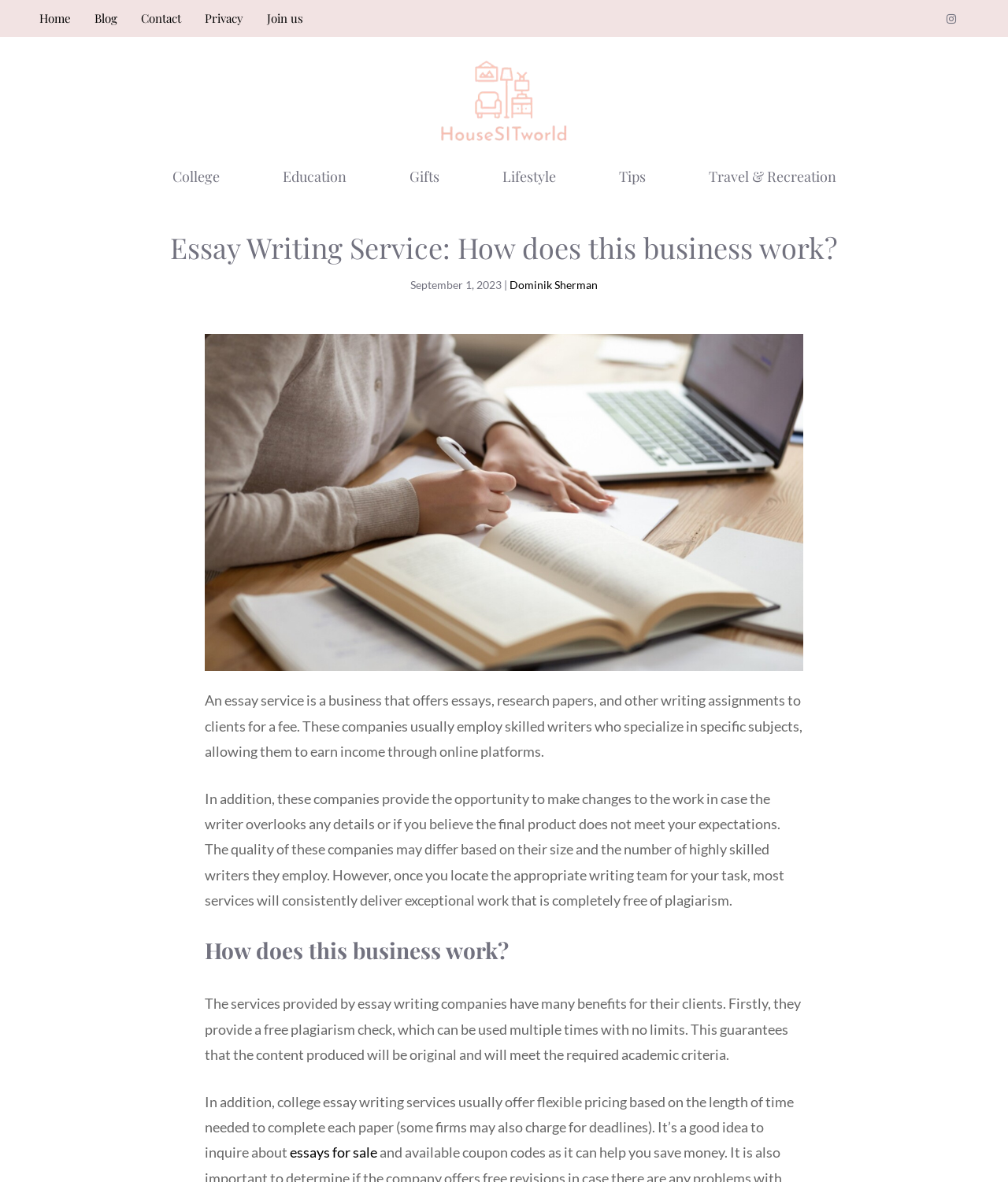Show the bounding box coordinates for the element that needs to be clicked to execute the following instruction: "Click the 'College' link". Provide the coordinates in the form of four float numbers between 0 and 1, i.e., [left, top, right, bottom].

[0.139, 0.126, 0.249, 0.172]